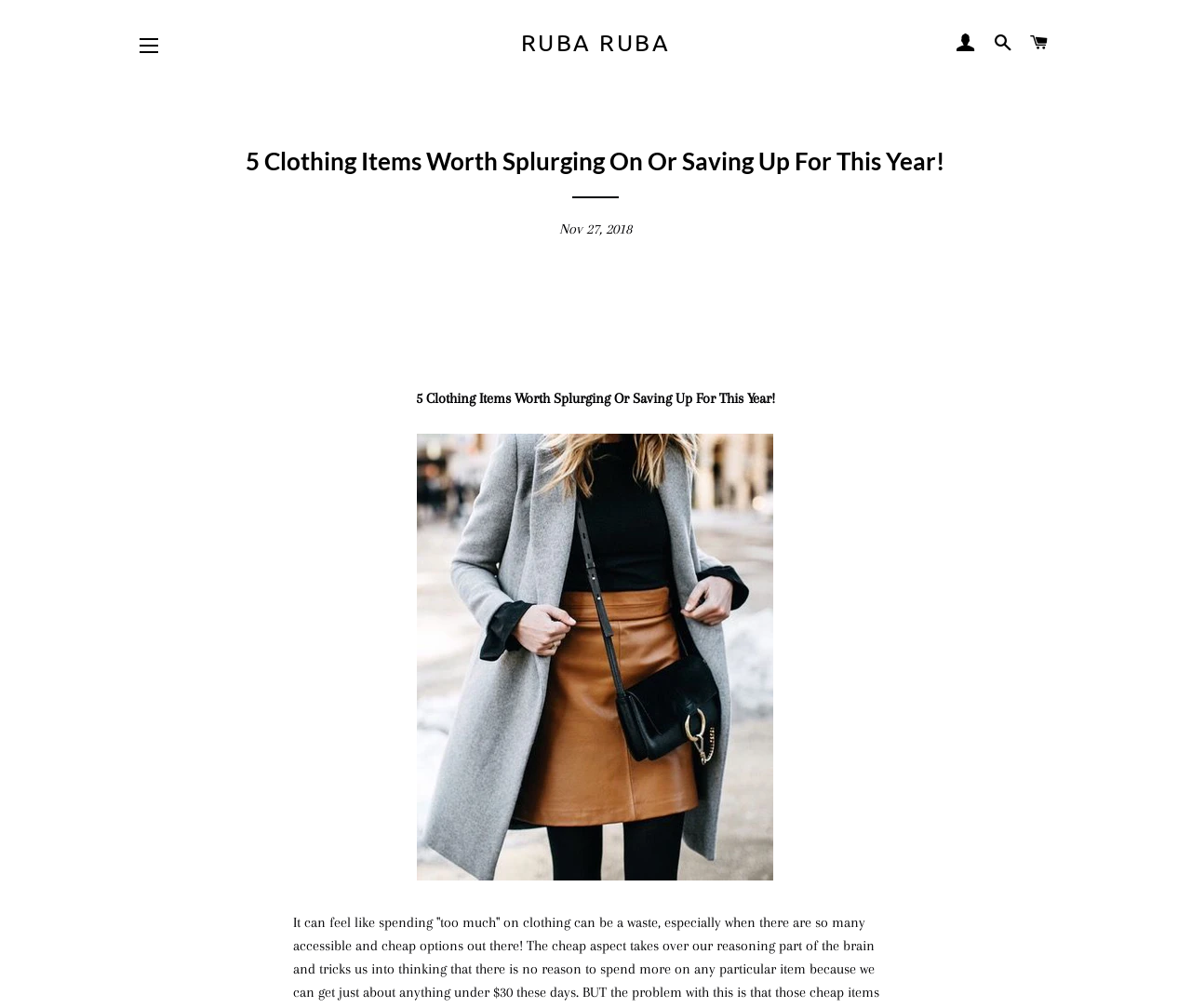What is the date of the article?
Look at the image and answer with only one word or phrase.

Nov 27, 2018